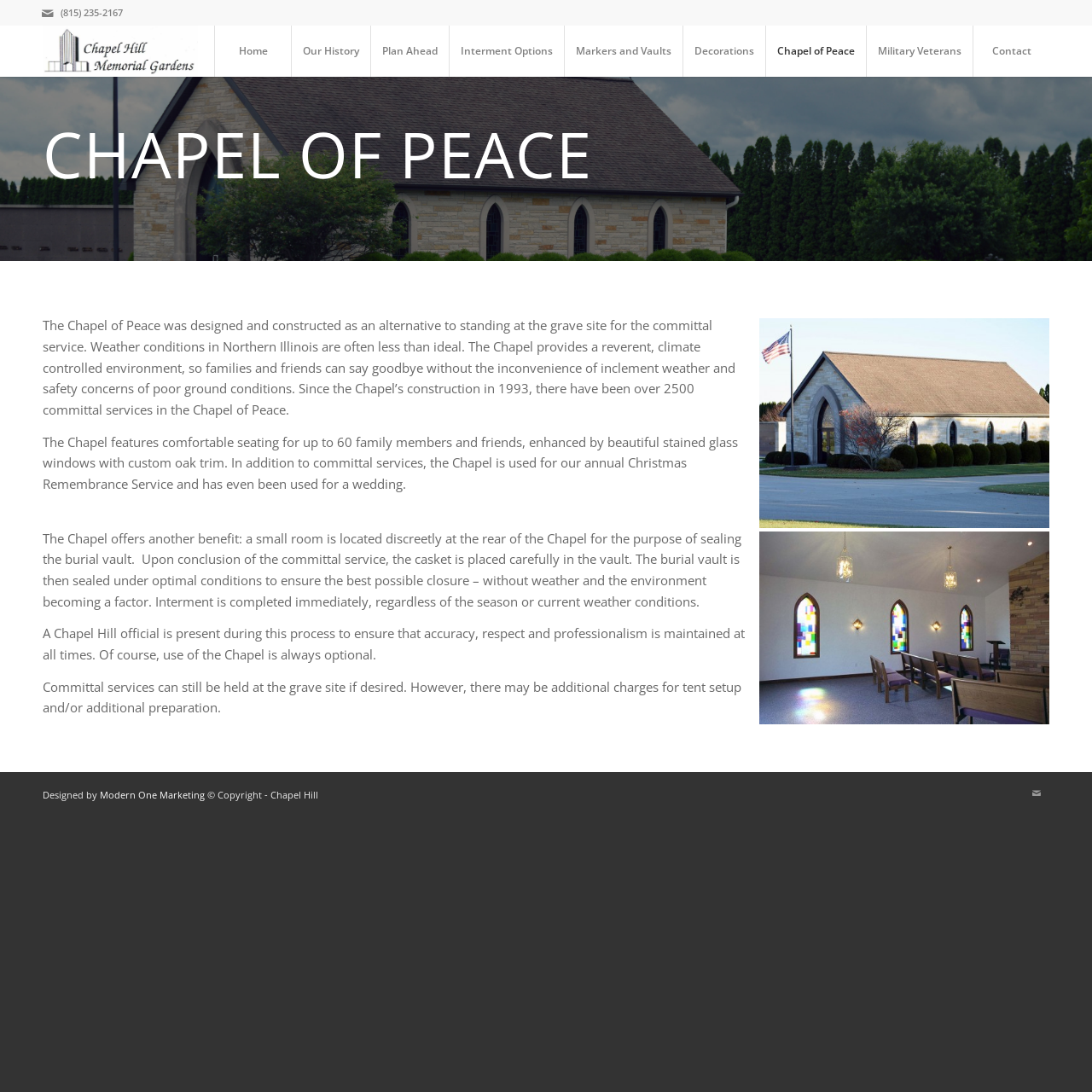Highlight the bounding box coordinates of the region I should click on to meet the following instruction: "Click the link to contact".

[0.891, 0.023, 0.961, 0.07]